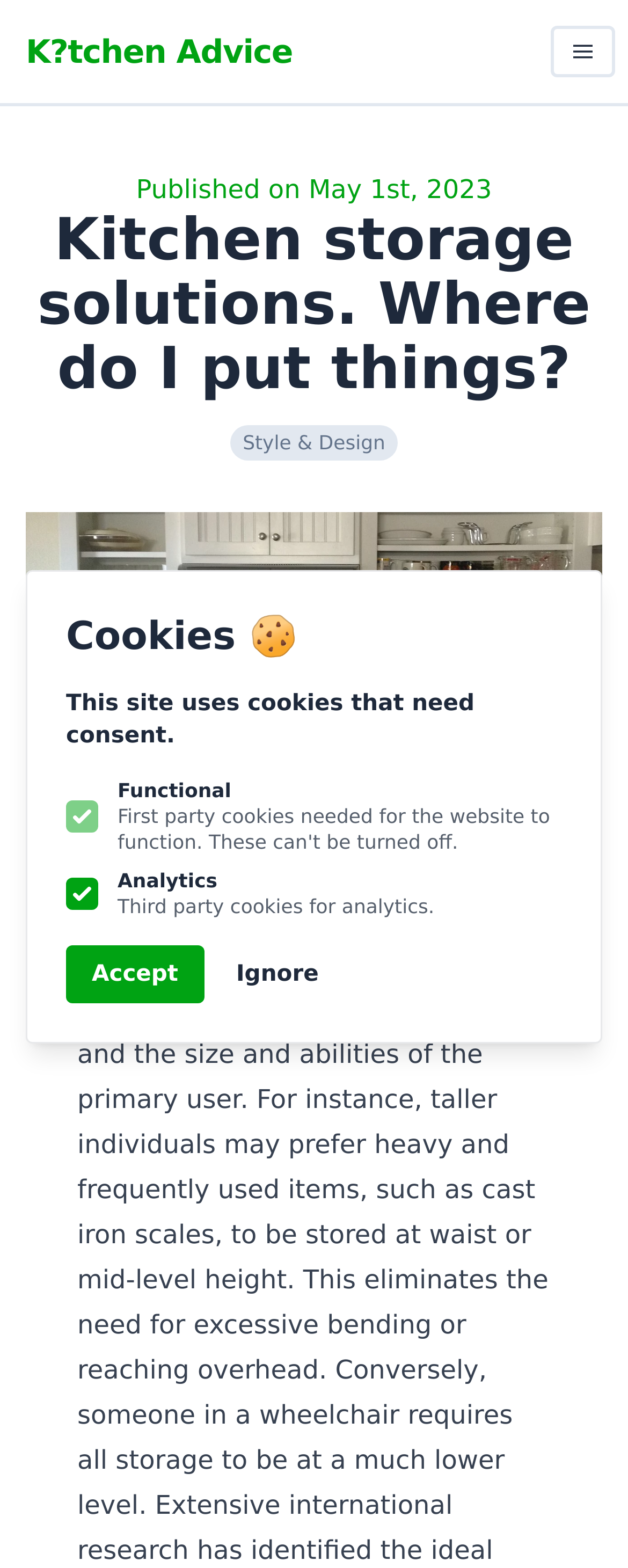Summarize the webpage comprehensively, mentioning all visible components.

The webpage is about kitchen storage solutions, with a focus on planning and organization. At the top left, there is a link to "K?tchen Advice". Below it, there is a heading that reads "Kitchen storage solutions. Where do I put things?" which is the main title of the page. 

On the top right, there is a button labeled "Menu" with a small image of a menu icon next to it. 

In the middle of the page, there is a section about cookies, with a heading that says "Cookies 🍪". Below the heading, there is a static text that explains the use of cookies on the site. There are two checkboxes, one for functional cookies and one for analytics cookies, both of which are checked by default. There are also two buttons, "Accept" and "Ignore", which are likely related to the cookie settings.

Below the cookie section, there is a static text that indicates the publication date of the content, "May 1st, 2023". 

On the right side of the page, there is a link to "Style & Design", and below it, there is an image of kitchen cabinets and a gas hob, with a caption indicating that the image is from Pixabay.